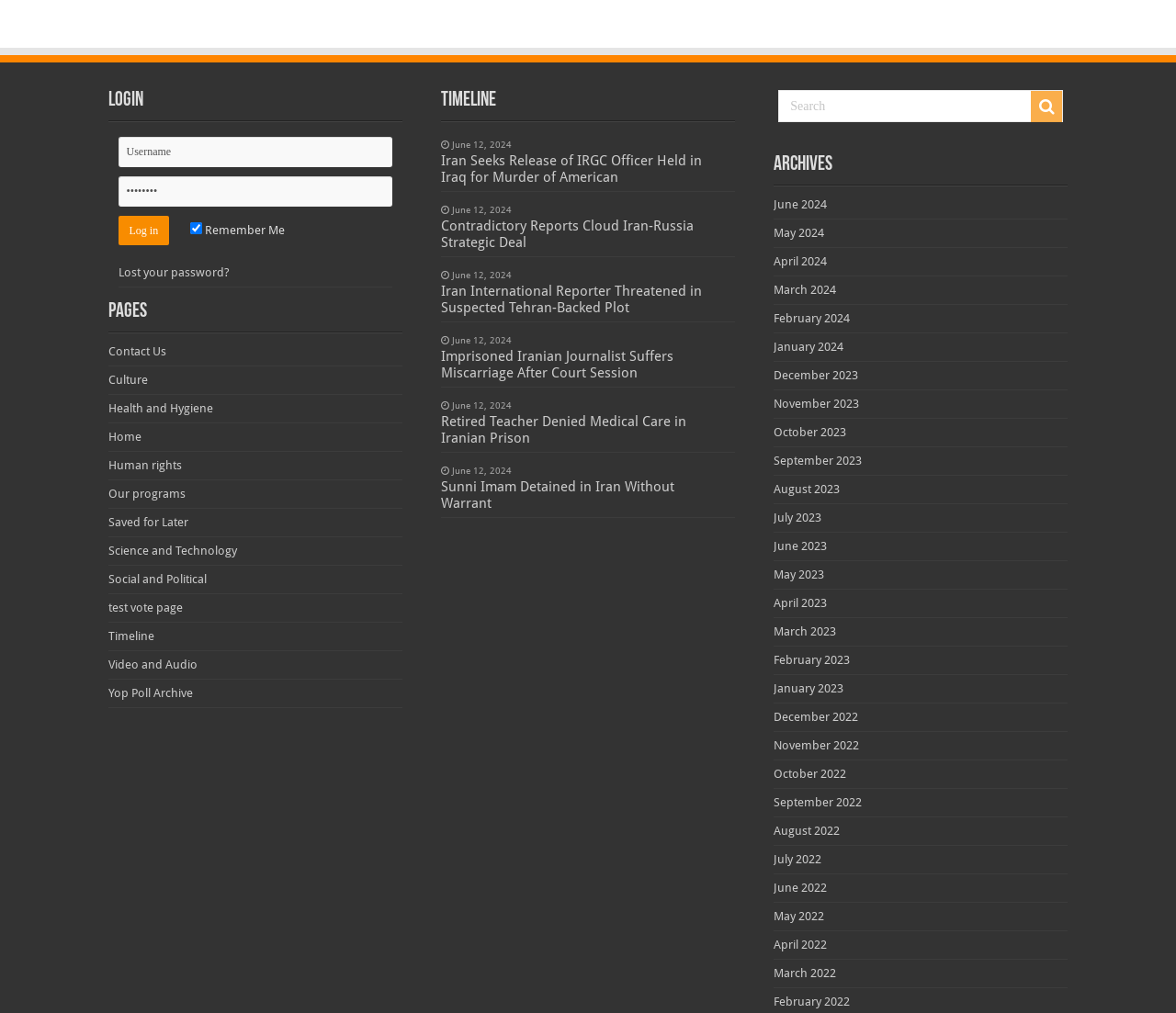Based on the visual content of the image, answer the question thoroughly: What is the function of the search textbox?

The search textbox is located in the top-right corner of the webpage, accompanied by a 'Search' label, indicating that it is used to search for specific content or keywords within the website.